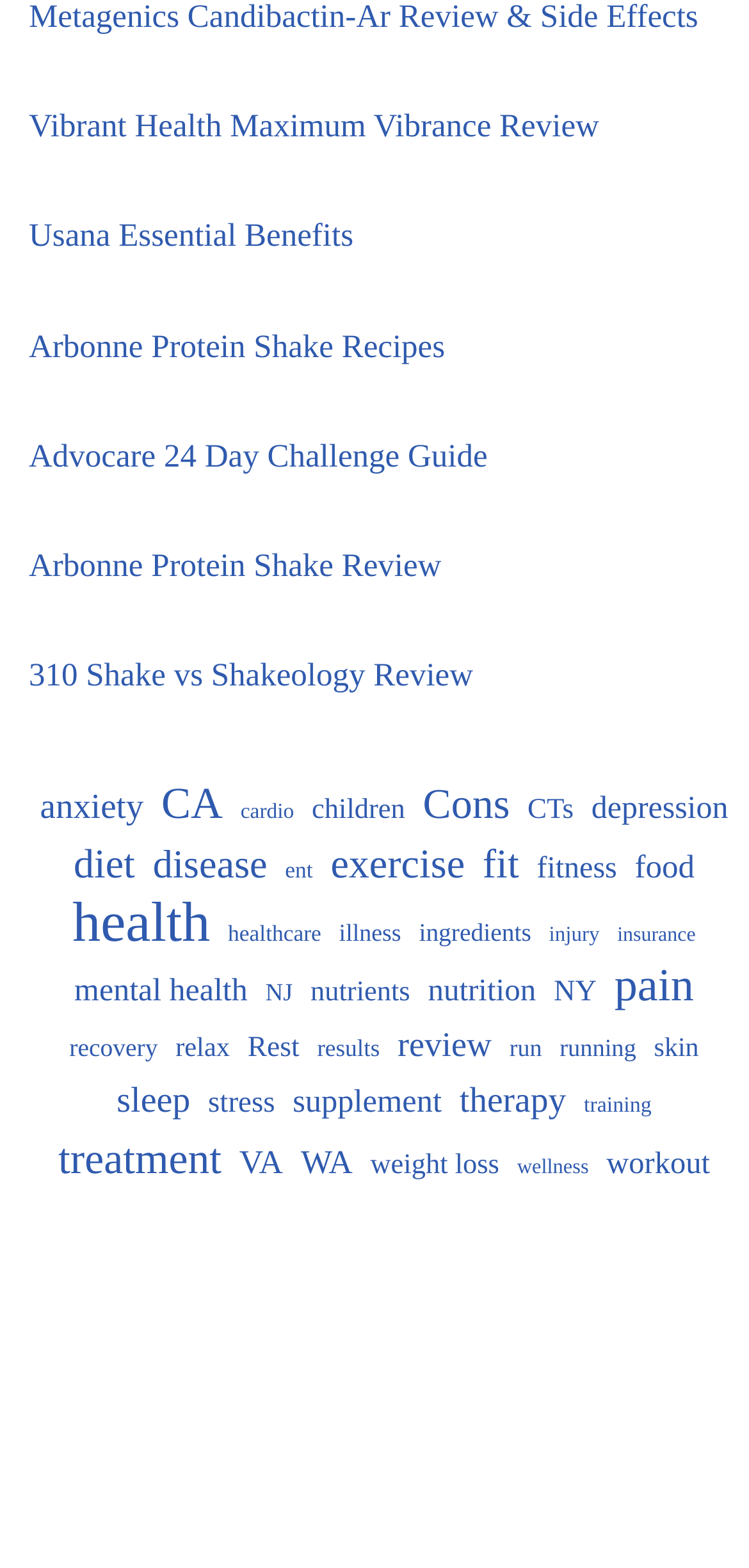Identify the bounding box coordinates of the specific part of the webpage to click to complete this instruction: "Explore 310 Shake vs Shakeology Review".

[0.038, 0.419, 0.632, 0.442]